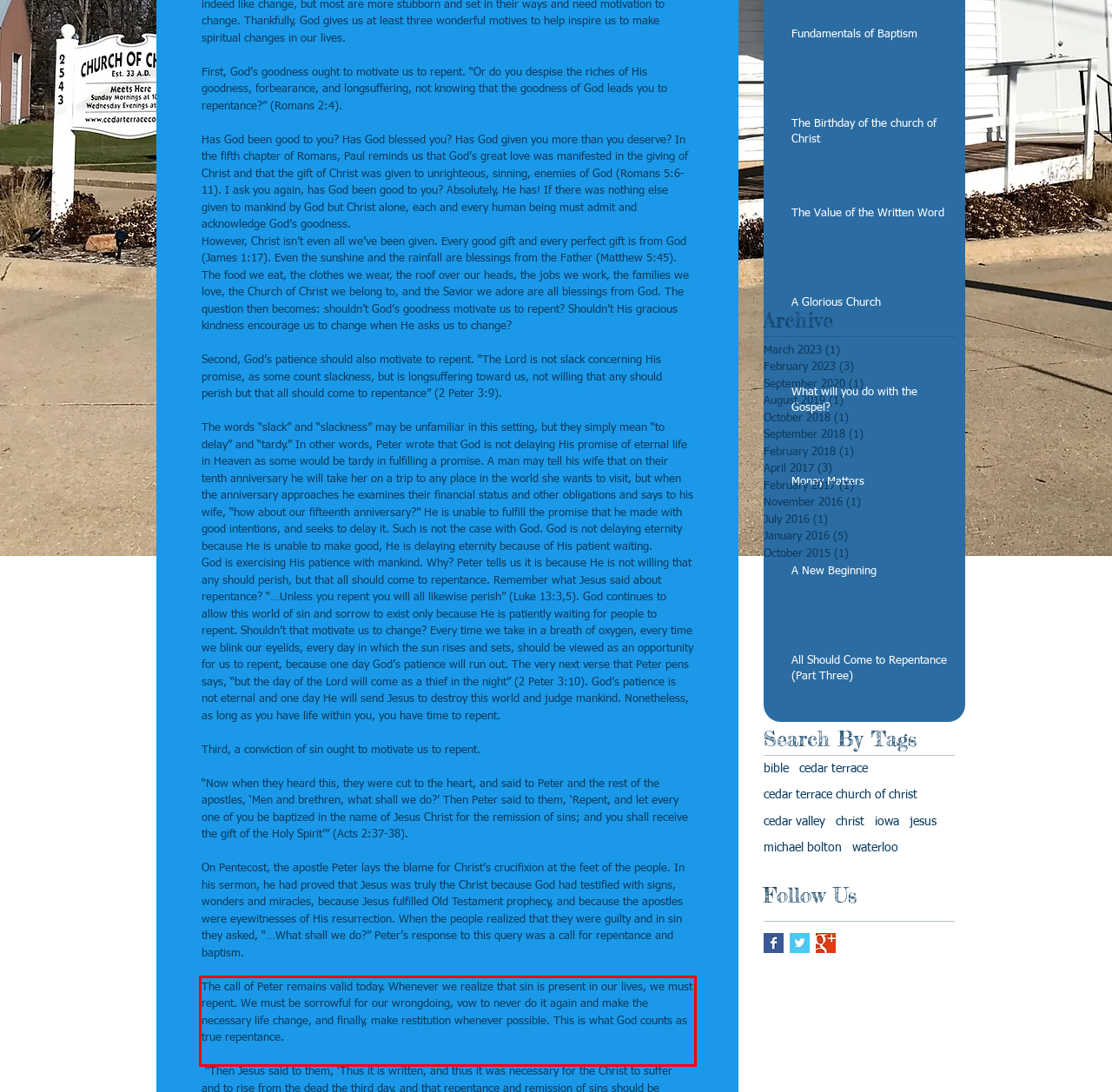Analyze the webpage screenshot and use OCR to recognize the text content in the red bounding box.

The call of Peter remains valid today. Whenever we realize that sin is present in our lives, we must repent. We must be sorrowful for our wrongdoing, vow to never do it again and make the necessary life change, and finally, make restitution whenever possible. This is what God counts as true repentance.